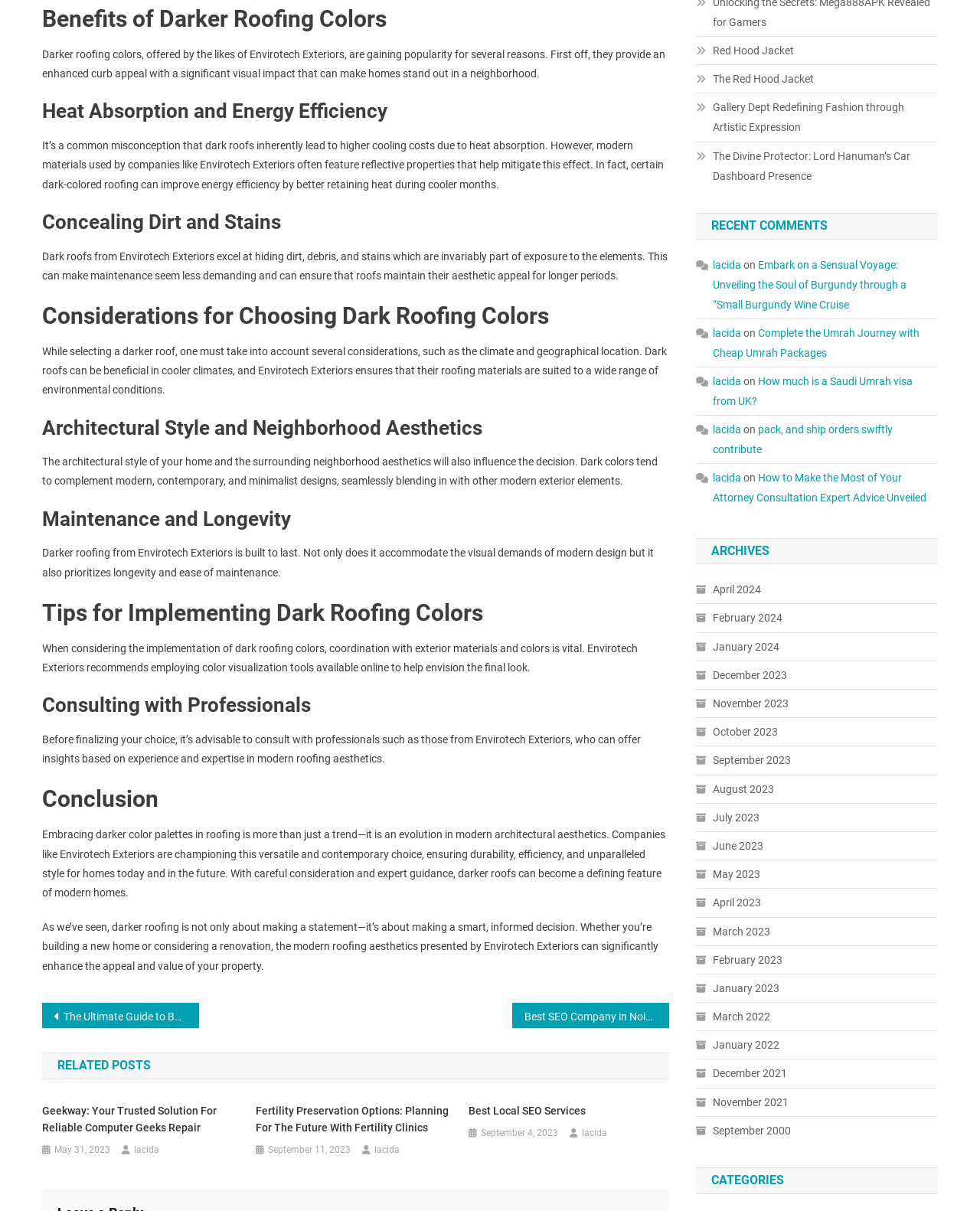Using the provided element description: "aria-label="Share on twitter"", determine the bounding box coordinates of the corresponding UI element in the screenshot.

None